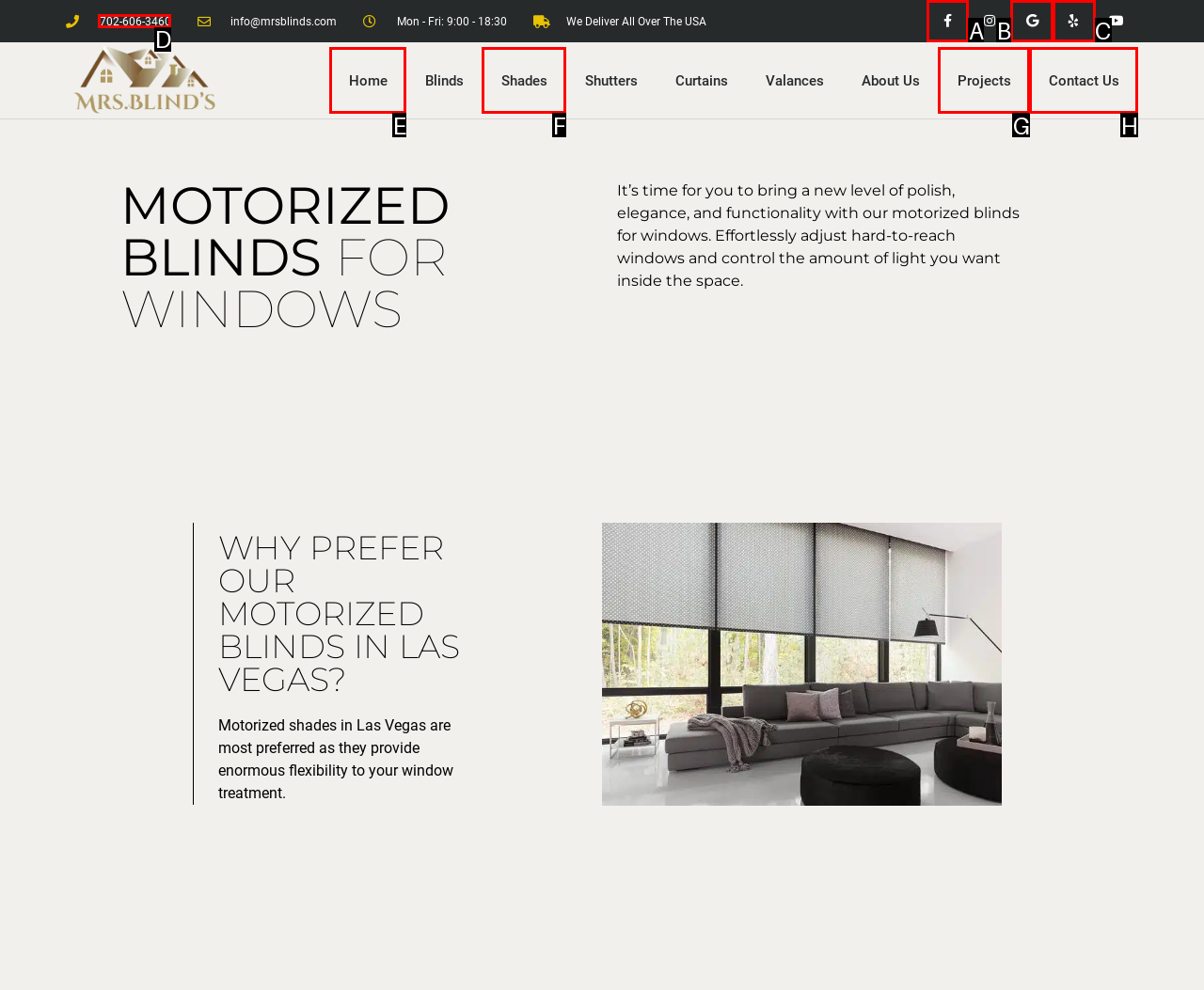Which HTML element should be clicked to complete the task: Call the phone number? Answer with the letter of the corresponding option.

D